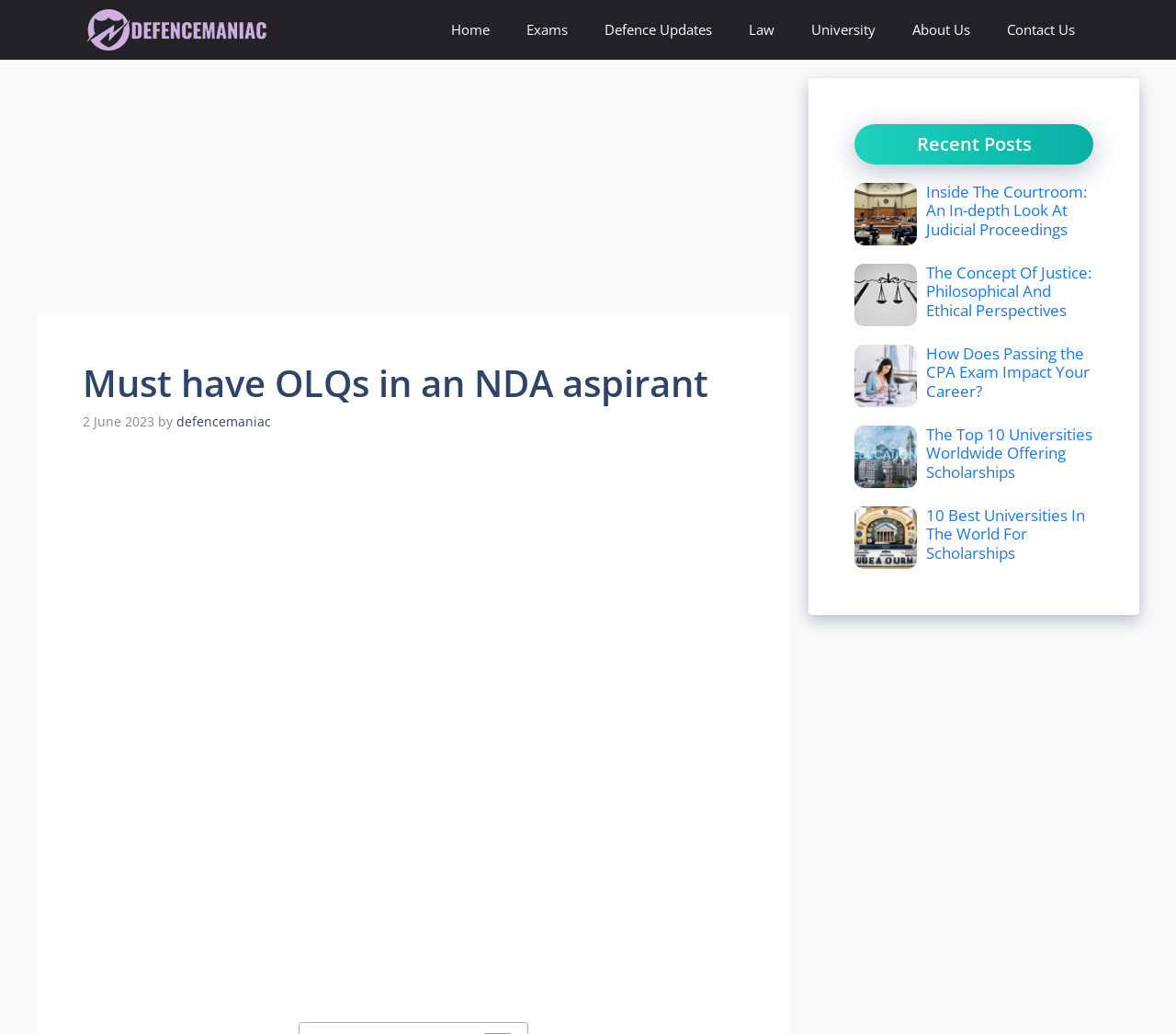Extract the main heading from the webpage content.

Must have OLQs in an NDA aspirant